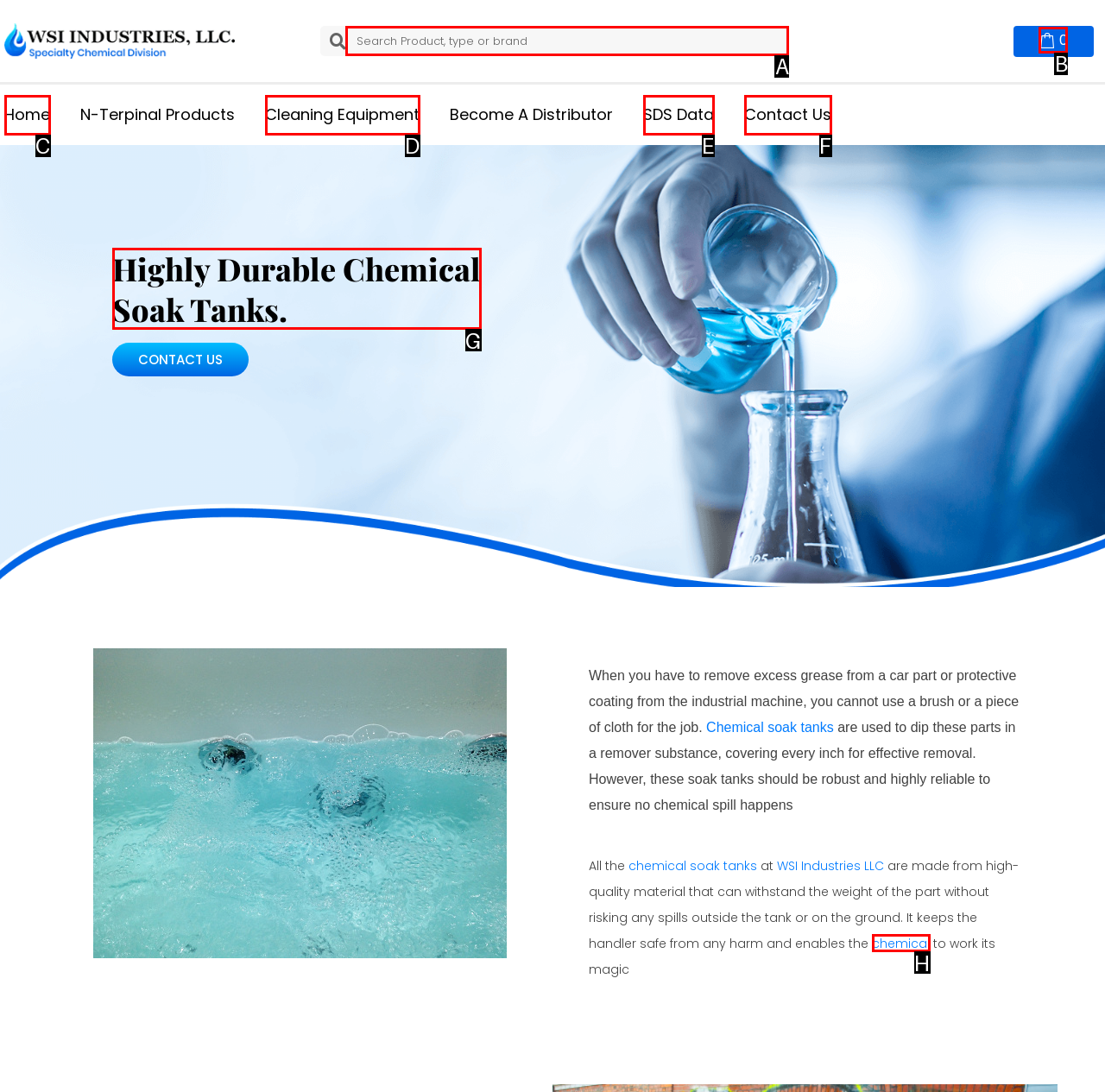Identify the correct HTML element to click for the task: Search for something. Provide the letter of your choice.

A